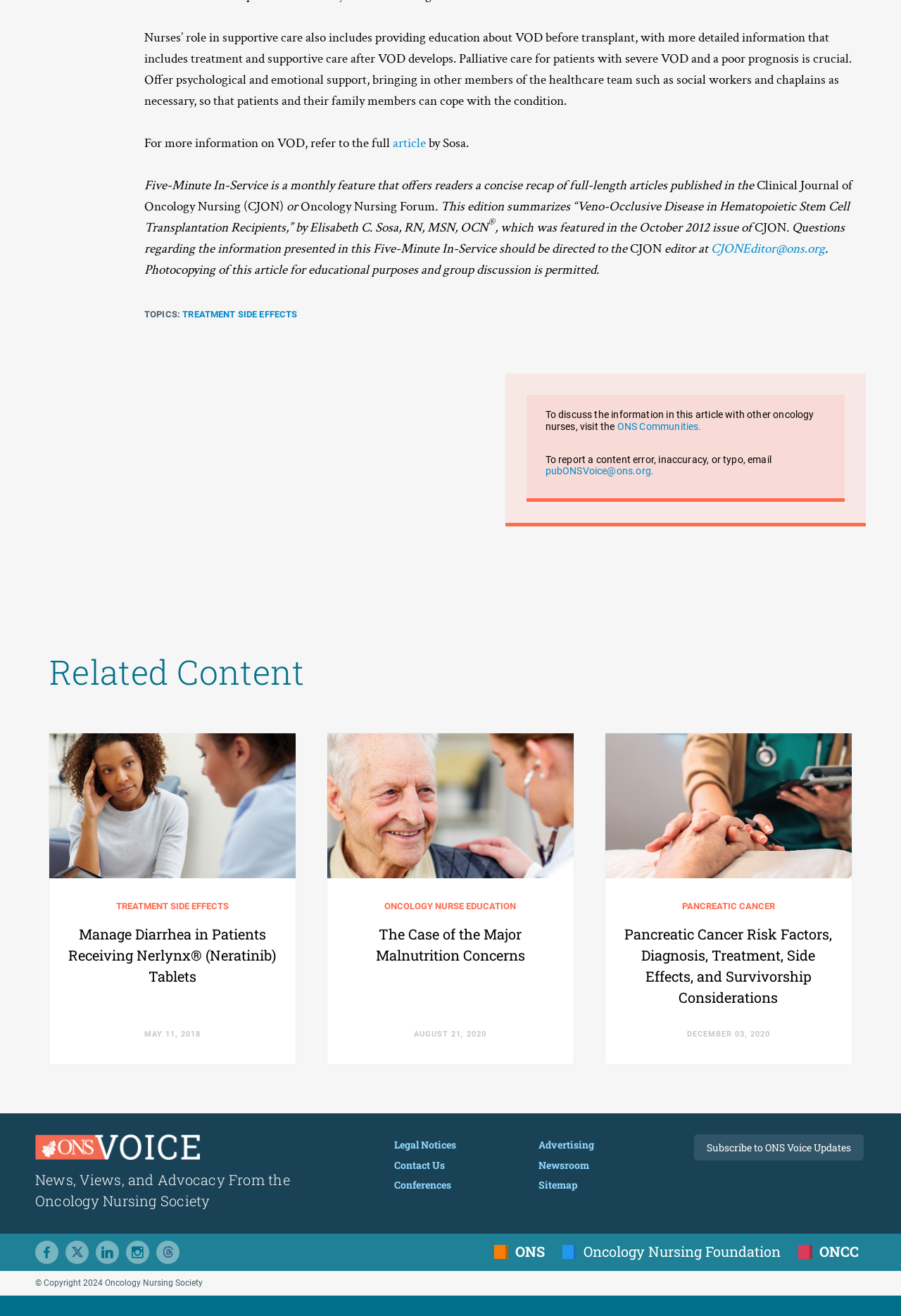Determine the bounding box coordinates for the area you should click to complete the following instruction: "Go to the 'Home' page".

[0.039, 0.867, 0.222, 0.879]